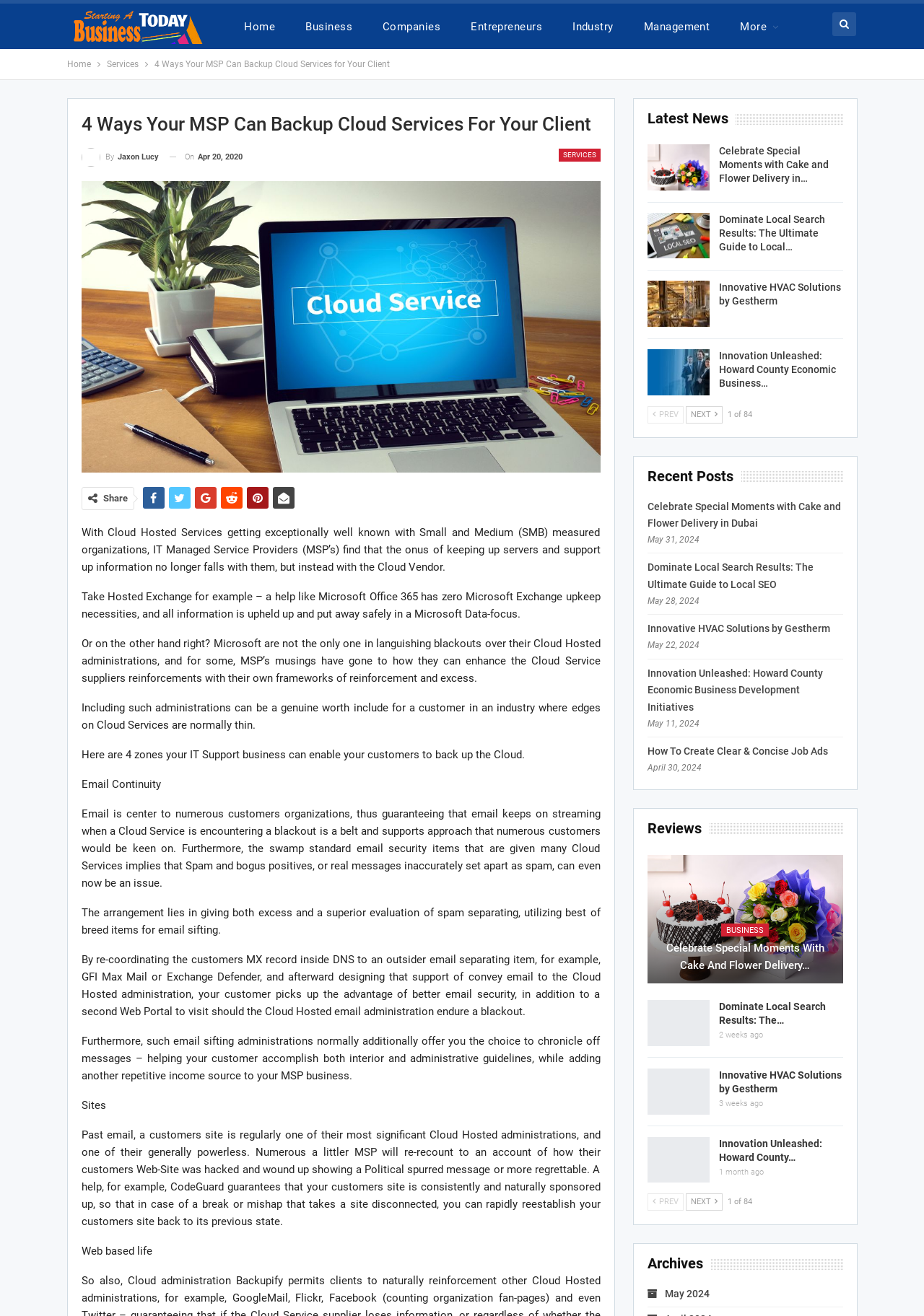Can you find the bounding box coordinates of the area I should click to execute the following instruction: "Share the article"?

[0.154, 0.37, 0.178, 0.387]